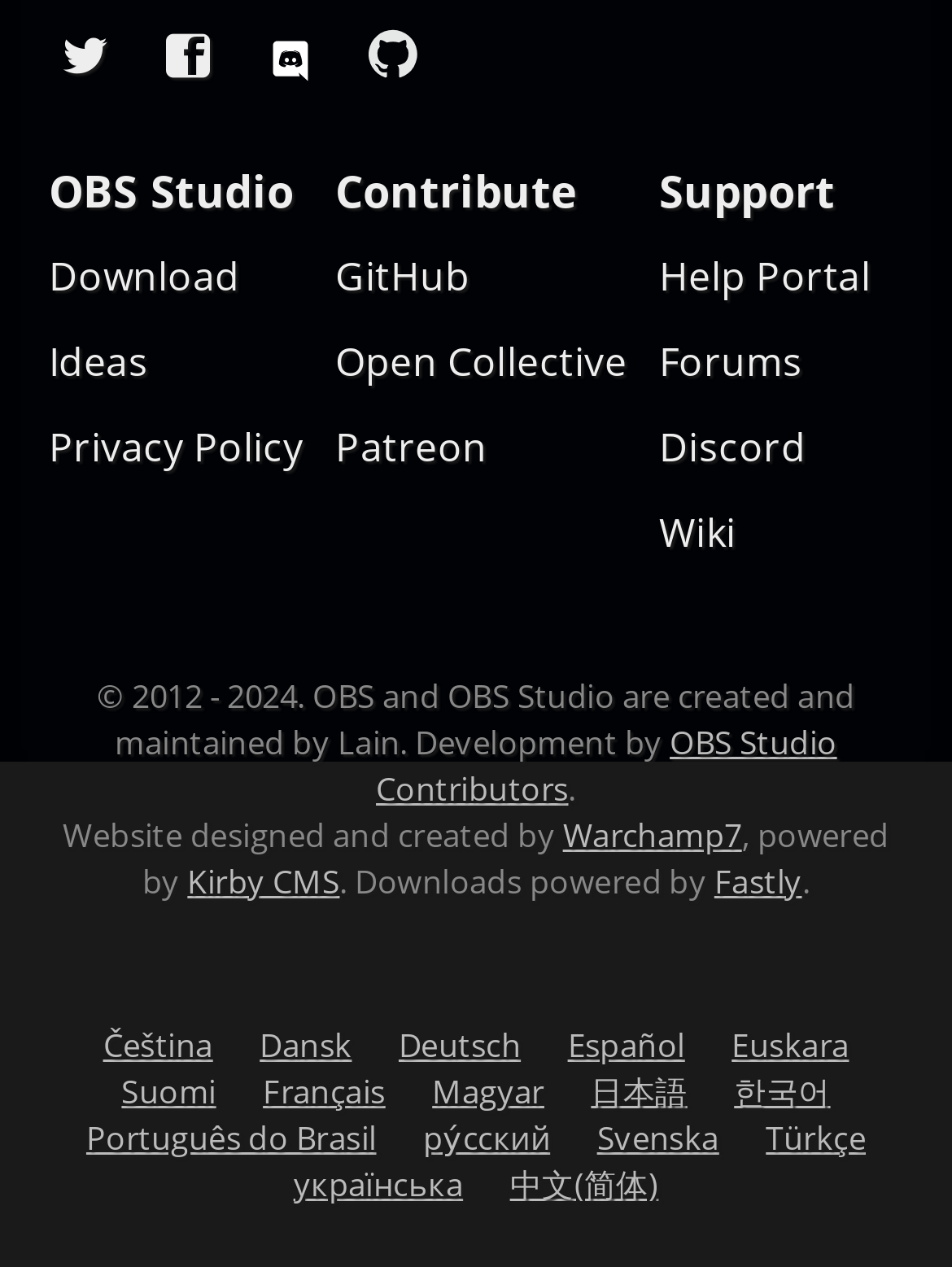Please locate the bounding box coordinates for the element that should be clicked to achieve the following instruction: "Download OBS Studio". Ensure the coordinates are given as four float numbers between 0 and 1, i.e., [left, top, right, bottom].

[0.051, 0.2, 0.252, 0.237]